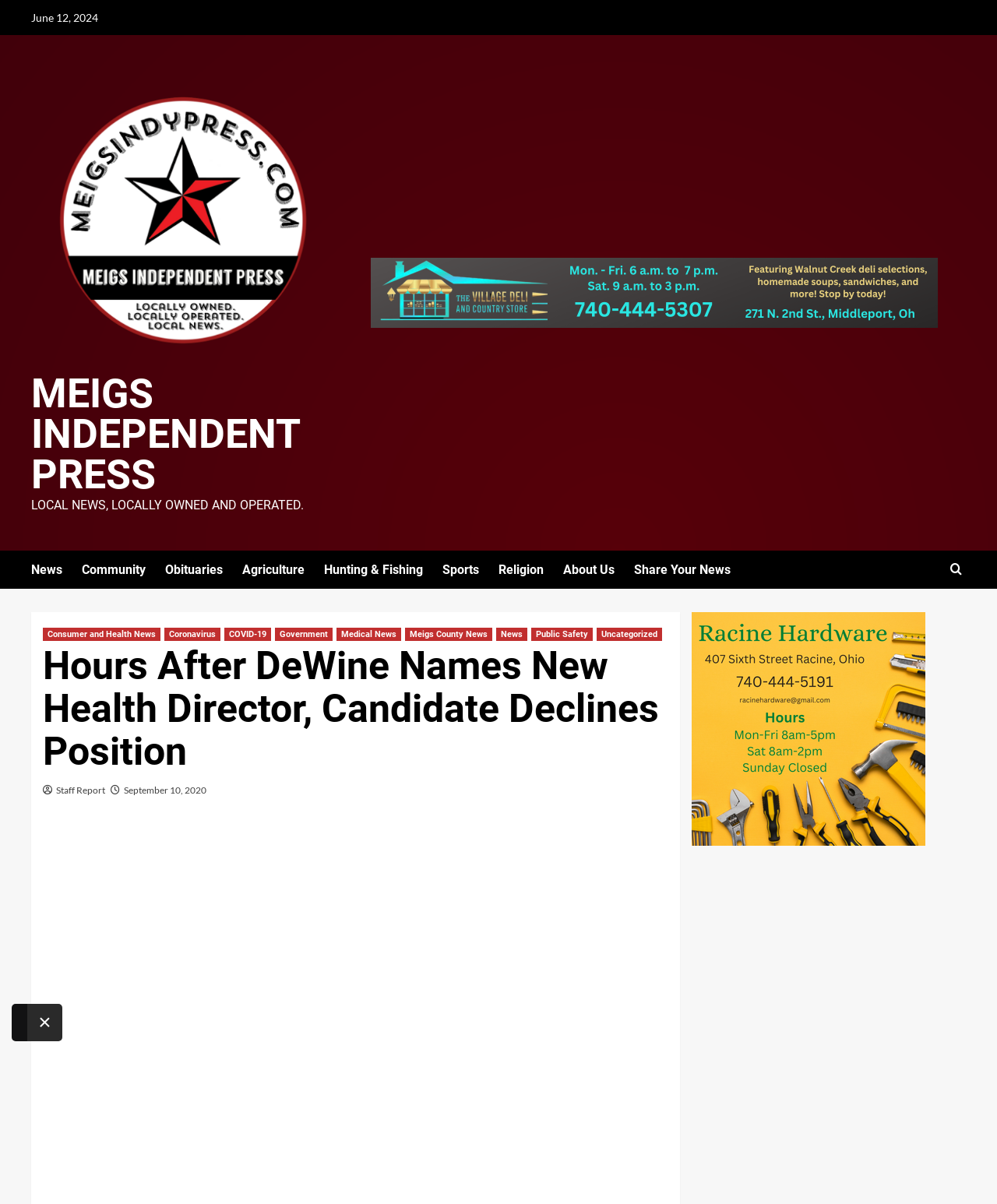What is the name of the news organization?
Based on the image, answer the question with as much detail as possible.

The name of the news organization can be found at the top of the webpage, where it says 'Meigs Independent Press' in a static text element, and also in the logo image.